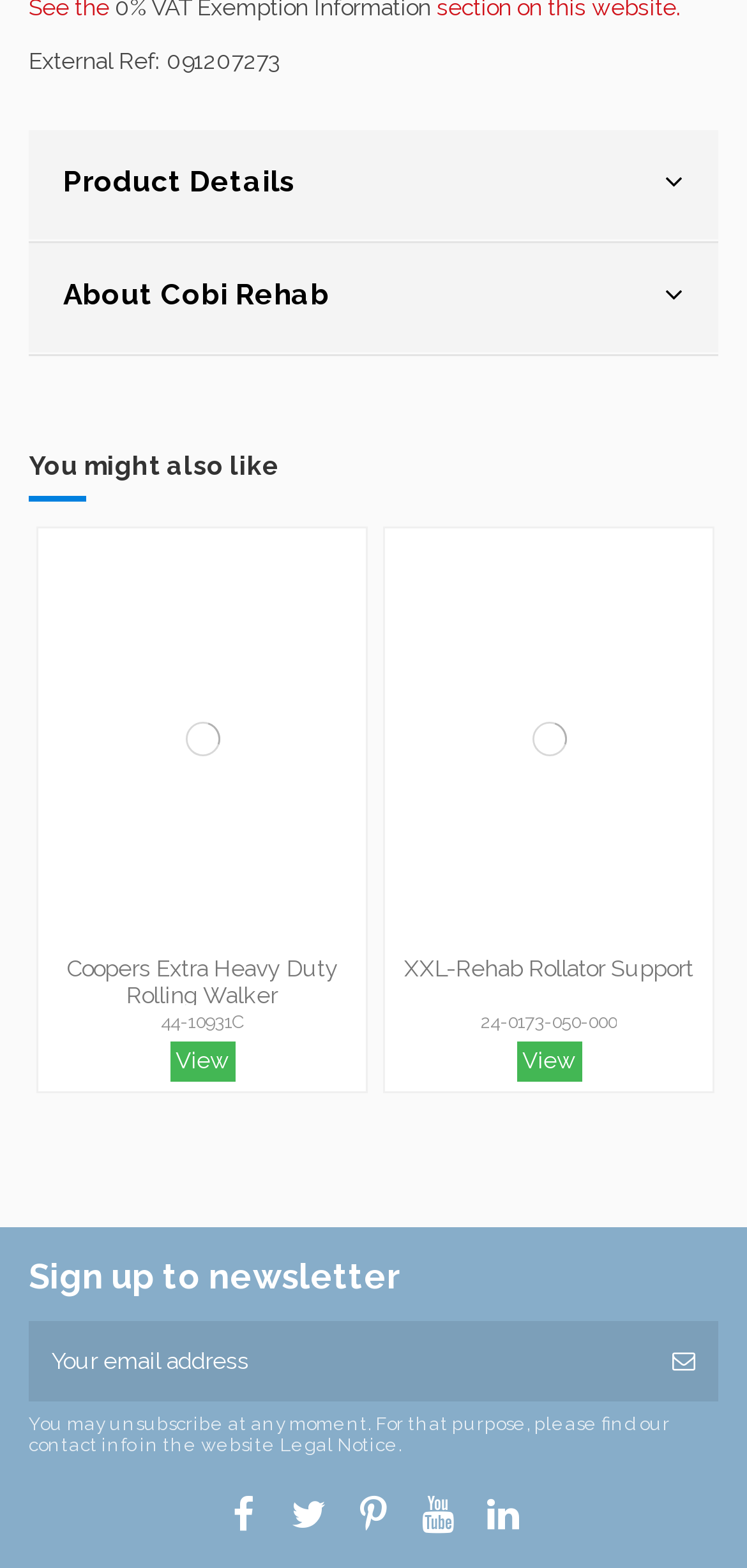How many links are there in the first product?
Refer to the screenshot and answer in one word or phrase.

4